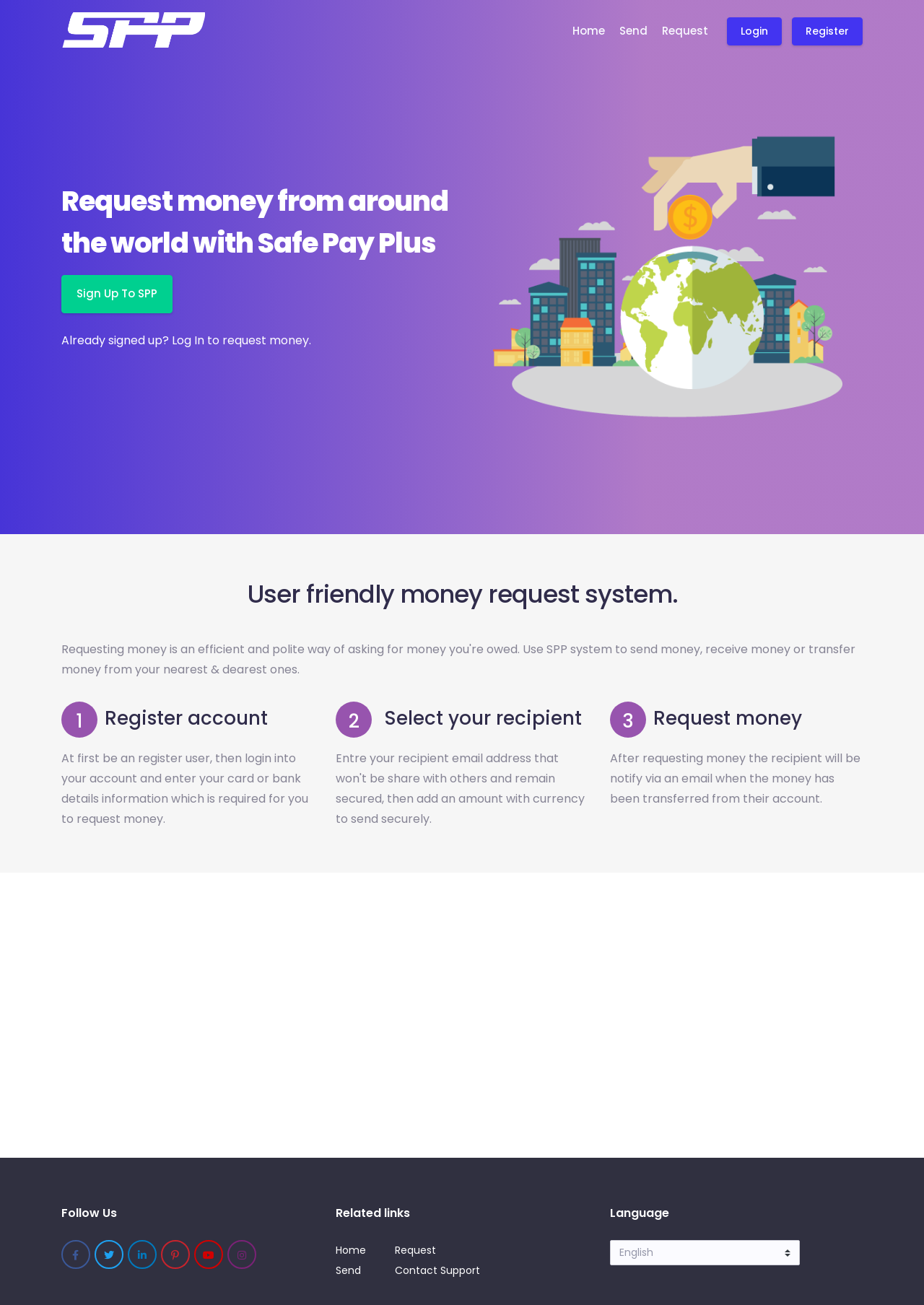Produce a meticulous description of the webpage.

The webpage is titled "Request Money" and has a logo at the top left corner. Below the logo, there is a navigation menu with links to "Home", "Send", "Request", "Login", and "Register". 

The main content of the page is divided into sections. The first section has a heading that reads "Request money from around the world with Safe Pay Plus" and a link to "Sign Up To SPP" below it. There is also a note that says "Already signed up? Log In to request money."

The next section has a heading that says "User friendly money request system" and is followed by a three-step process to request money. The steps are: "1 Register account", "2 Select your recipient", and "3 Request money". Each step has a brief description below it.

On the right side of the page, there is an image of a phone with a heading that says "Can send money by mobile phone". Below the image, there is a paragraph of text that explains the convenience of sending money using a mobile phone.

At the bottom of the page, there are three sections: "Follow Us" with social media links, "Related links" with links to "Home", "Send", "Request", and "Contact Support", and "Language" with a dropdown menu to select a language.